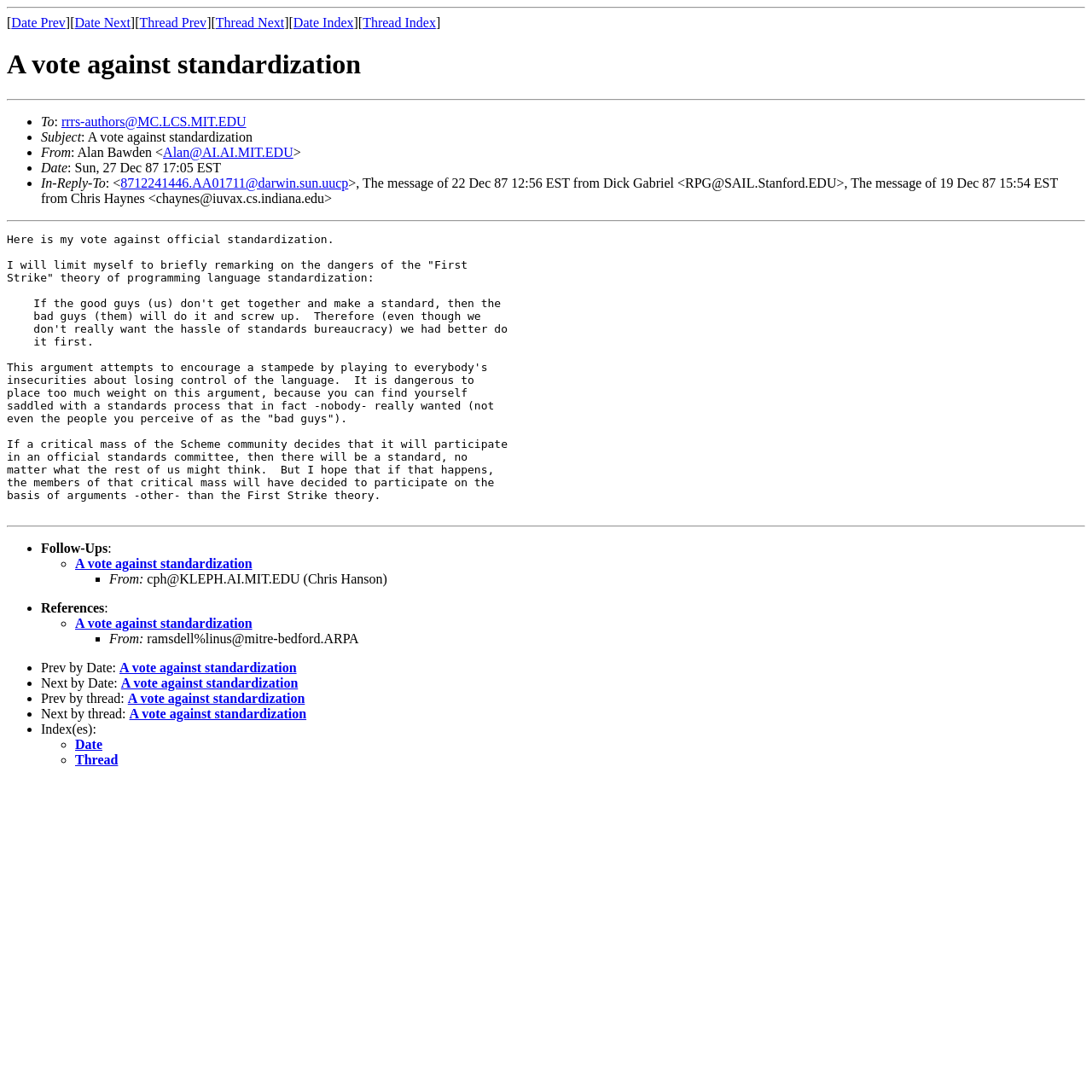Provide a one-word or brief phrase answer to the question:
What is the subject of the message?

A vote against standardization